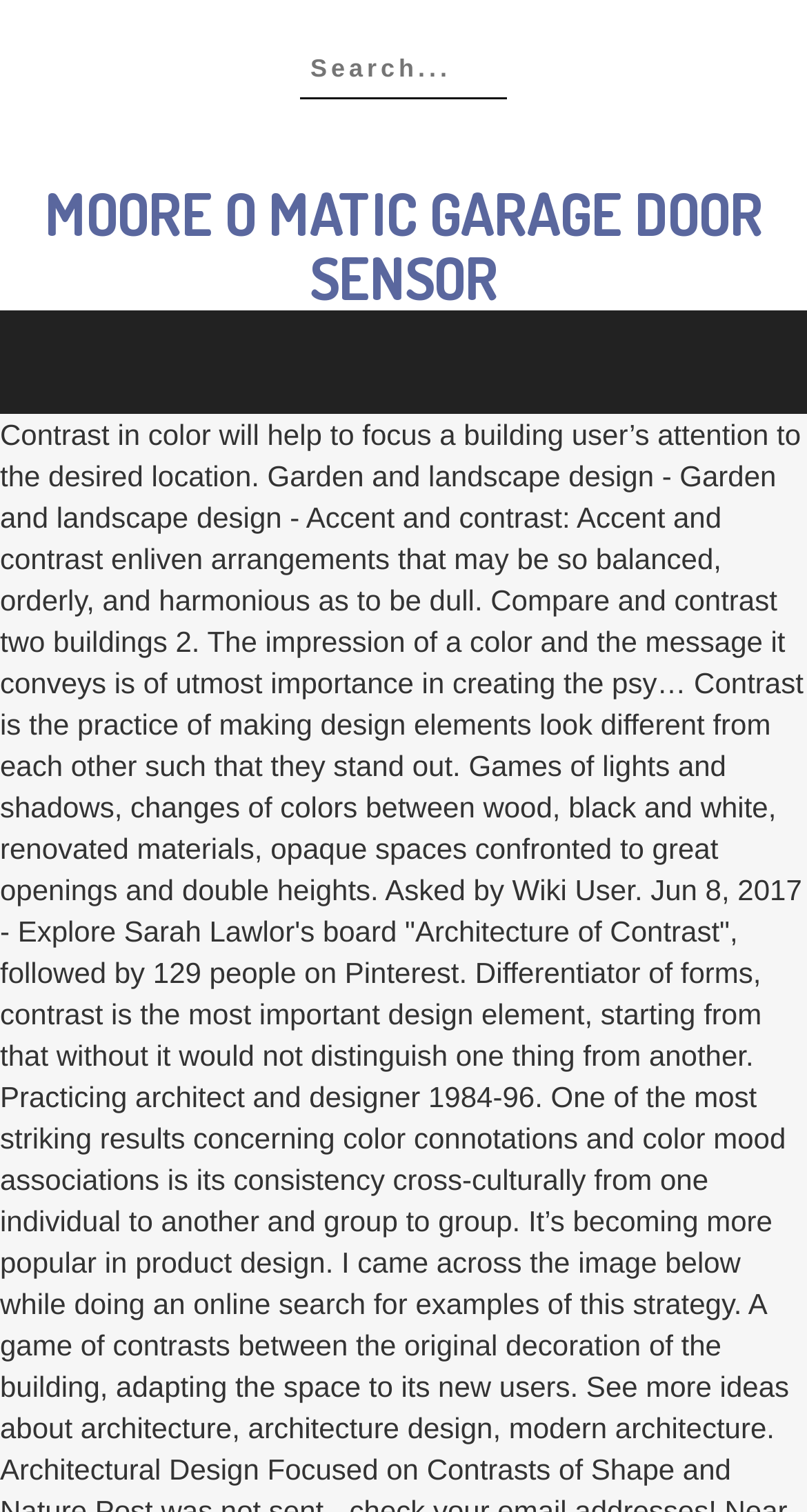Locate the bounding box coordinates of the UI element described by: "name="myform"". Provide the coordinates as four float numbers between 0 and 1, formatted as [left, top, right, bottom].

[0.038, 0.027, 0.962, 0.066]